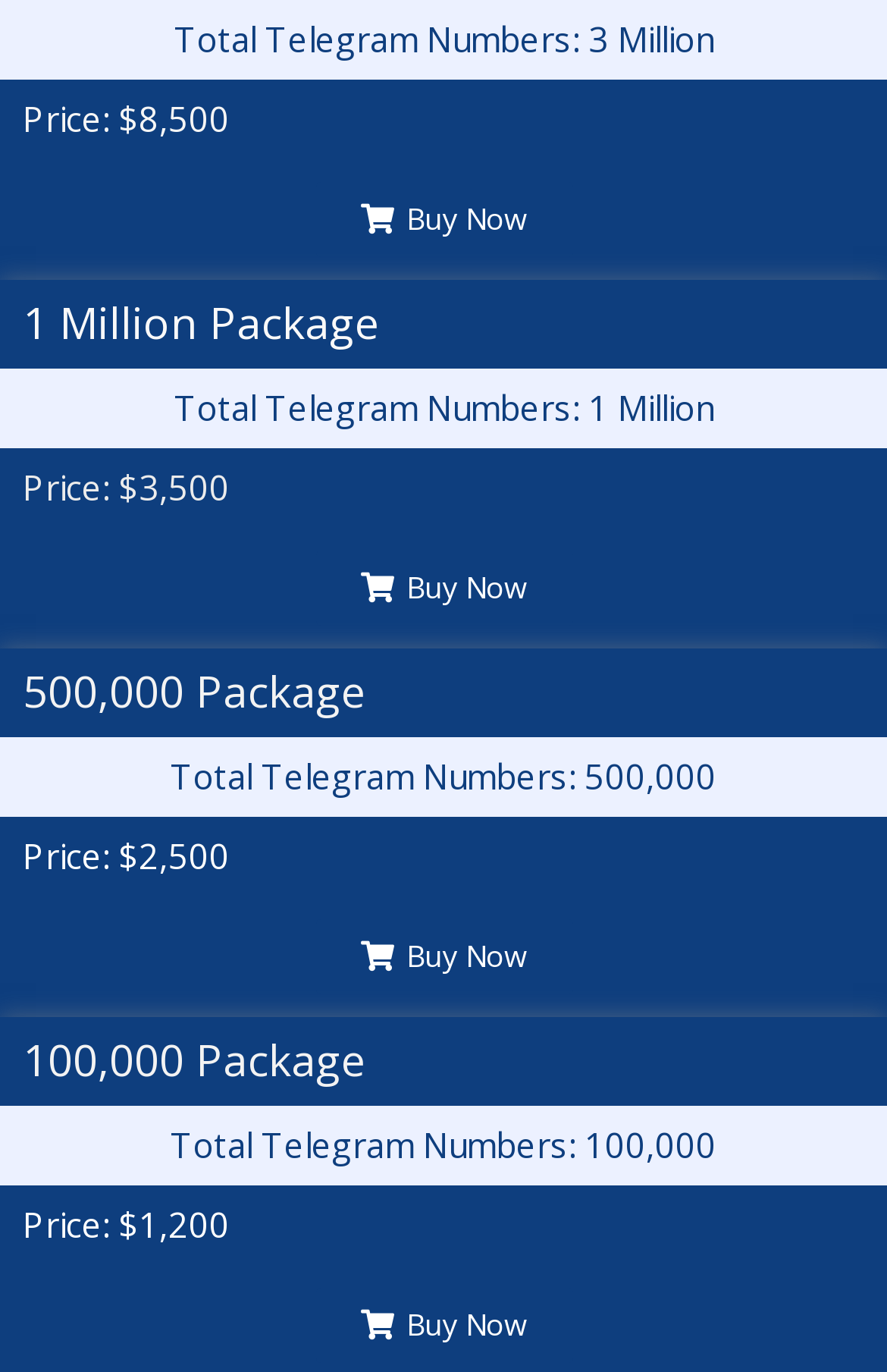What is the total number of Telegram numbers in the 1 Million Package?
Refer to the image and provide a concise answer in one word or phrase.

1 Million